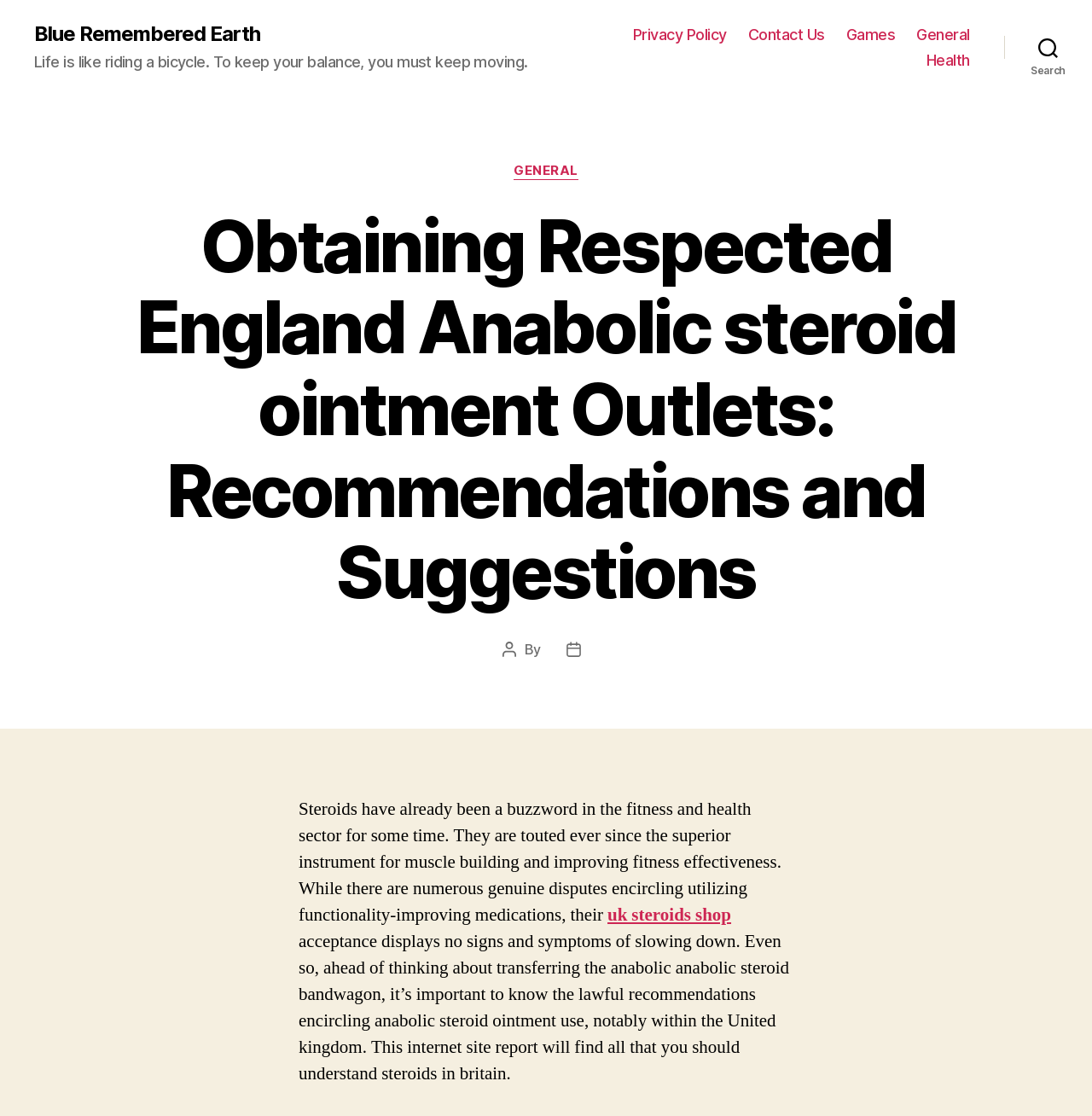Locate the bounding box coordinates of the clickable part needed for the task: "View Refund and Returns Policy".

None